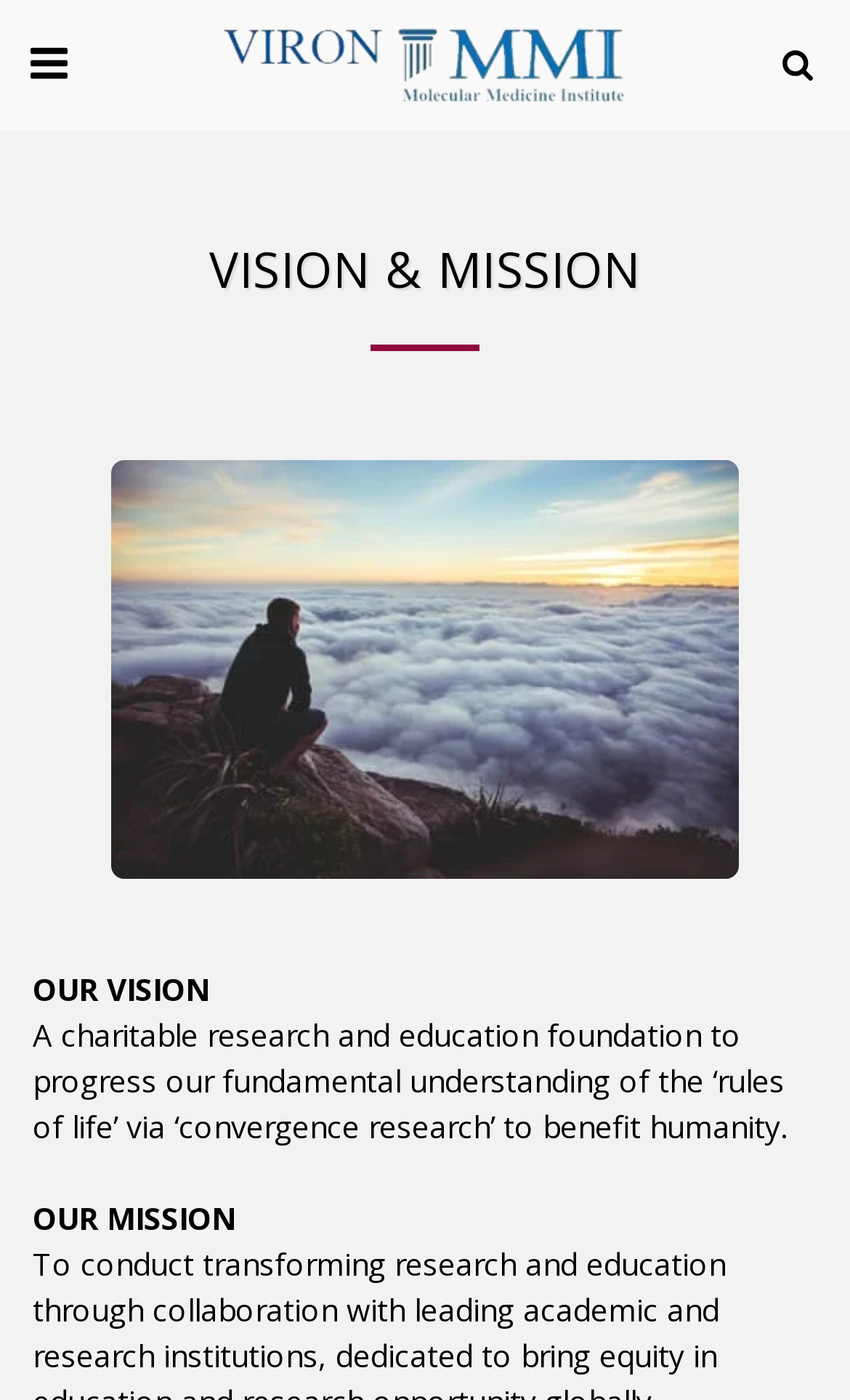What is the name of the institute?
Could you answer the question with a detailed and thorough explanation?

The name of the institute can be found in the link element with the text 'Viron Molecular Medicine Institute' at the top of the page, which is also the title of the webpage.